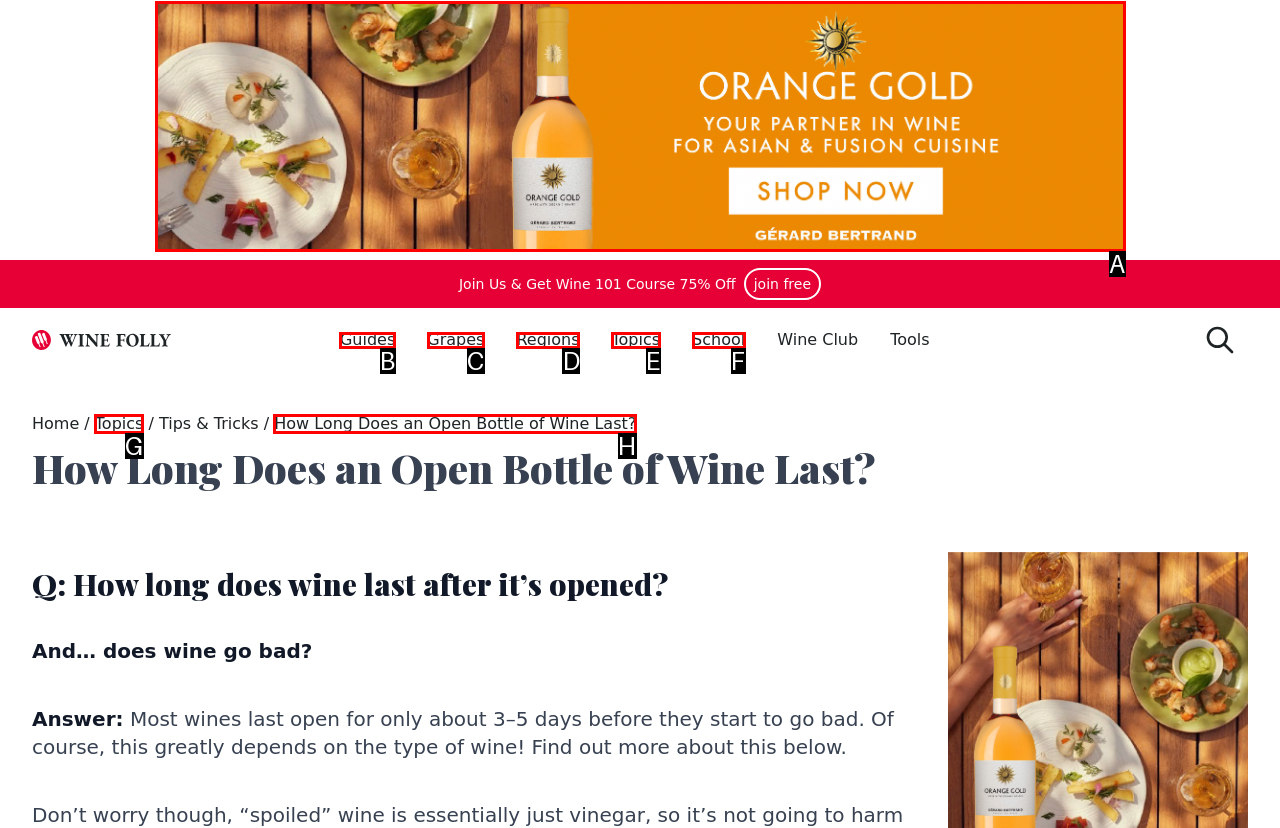Tell me which one HTML element I should click to complete the following instruction: Learn more about Kernutt Stokes
Answer with the option's letter from the given choices directly.

None